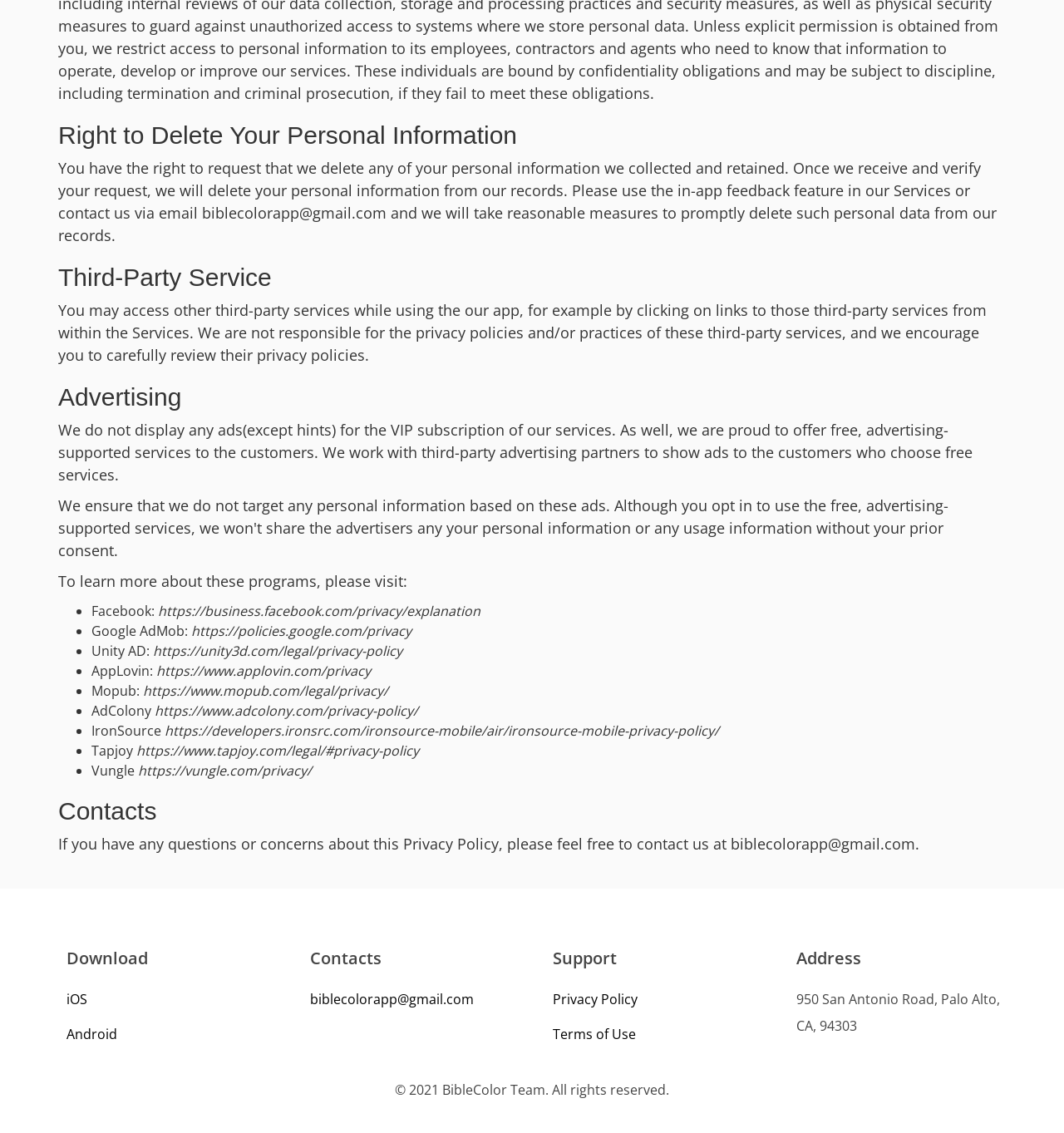What is the purpose of the in-app feedback feature?
Could you answer the question in a detailed manner, providing as much information as possible?

The in-app feedback feature is mentioned as a way for users to request that the company delete their personal information. This is stated in the 'Right to Delete Your Personal Information' section, which suggests that the feature is used for this purpose.